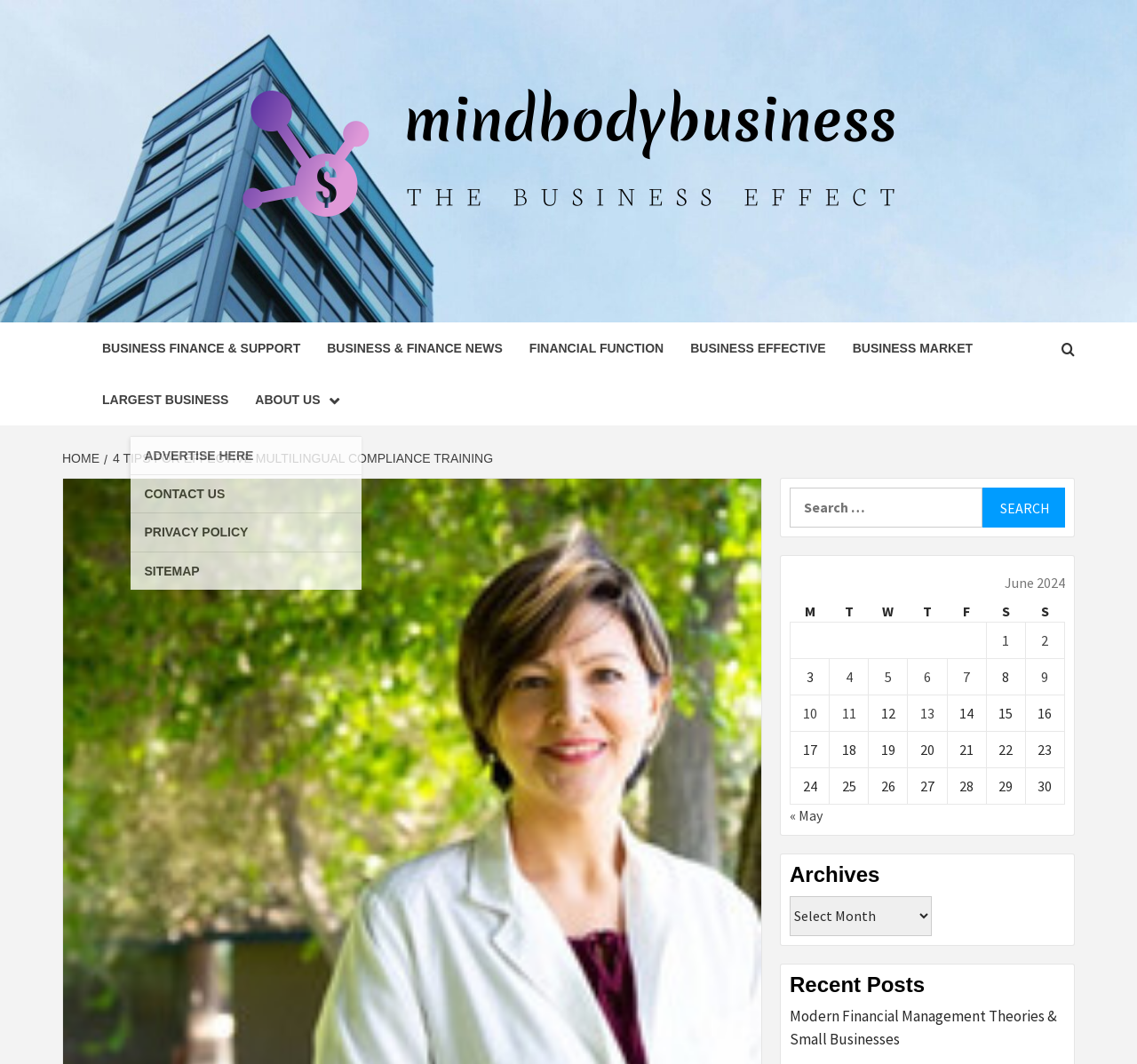Determine the bounding box coordinates of the element that should be clicked to execute the following command: "Go to the previous month".

[0.695, 0.758, 0.723, 0.775]